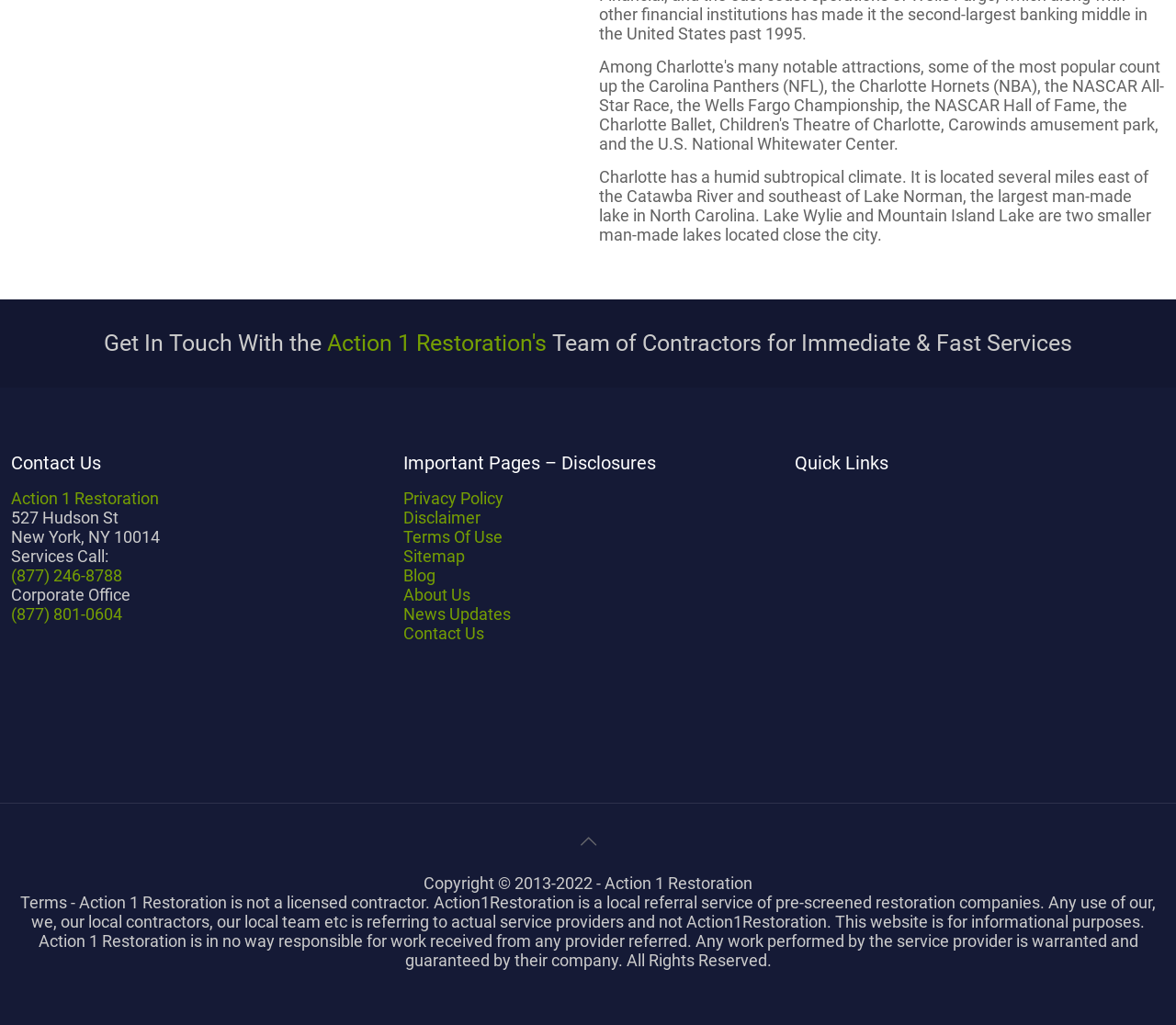Given the description of a UI element: "Disclaimer", identify the bounding box coordinates of the matching element in the webpage screenshot.

[0.343, 0.496, 0.408, 0.514]